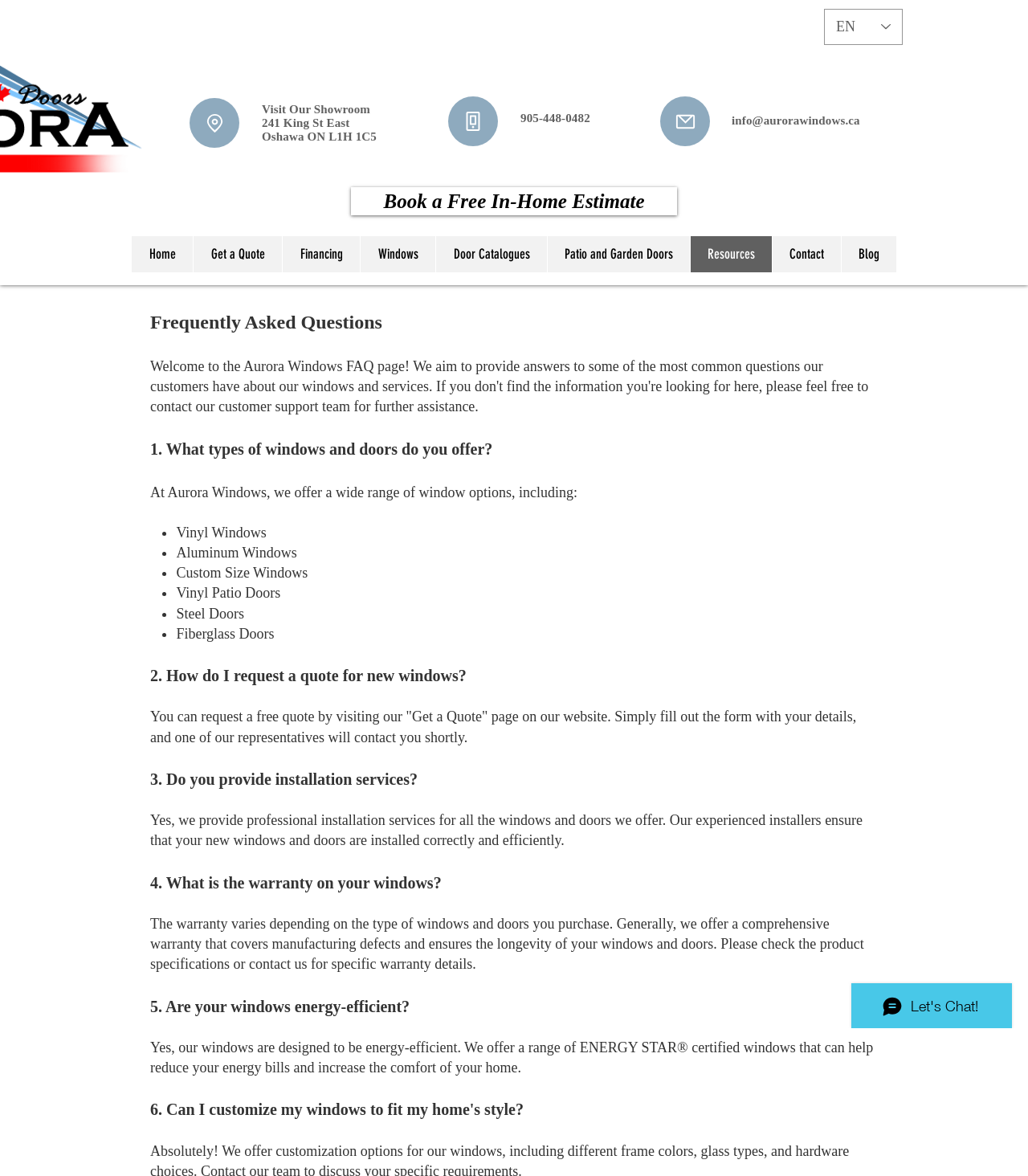Determine the bounding box coordinates of the region I should click to achieve the following instruction: "Select a language". Ensure the bounding box coordinates are four float numbers between 0 and 1, i.e., [left, top, right, bottom].

[0.802, 0.008, 0.878, 0.038]